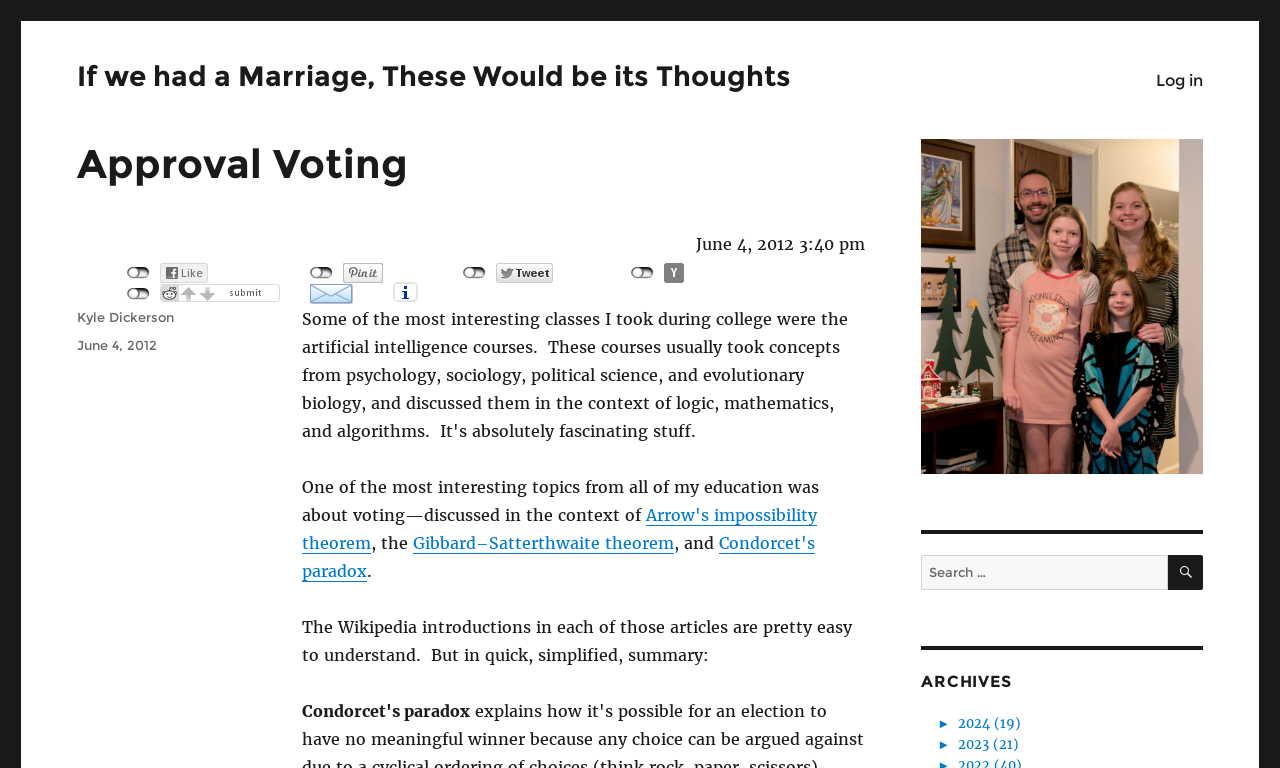From the webpage screenshot, identify the region described by Kyle Dickerson. Provide the bounding box coordinates as (top-left x, top-left y, bottom-right x, bottom-right y), with each value being a floating point number between 0 and 1.

[0.06, 0.402, 0.136, 0.423]